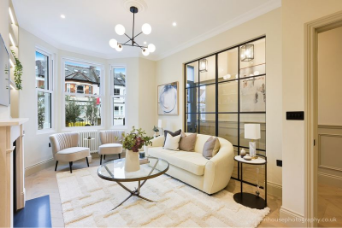Create a vivid and detailed description of the image.

The image showcases a beautifully designed living room that exudes a modern and inviting atmosphere. The space features large bay windows that allow ample natural light to flood in, accentuating the elegant furnishings. A stylish, round glass coffee table sits at the center, surrounded by two chic, curved armchairs that invite relaxation. The soft hues of the room are complemented by a sleek, contemporary sofa adorned with decorative cushions. One of the striking elements is the glass partition on the right, offering a glimpse into a more private area while maintaining an open feel. The room is illuminated by a striking chandelier, which adds a touch of sophistication. The overall design reflects a harmonious blend of comfort and modern elegance, making it a perfect gathering space in a residential property.